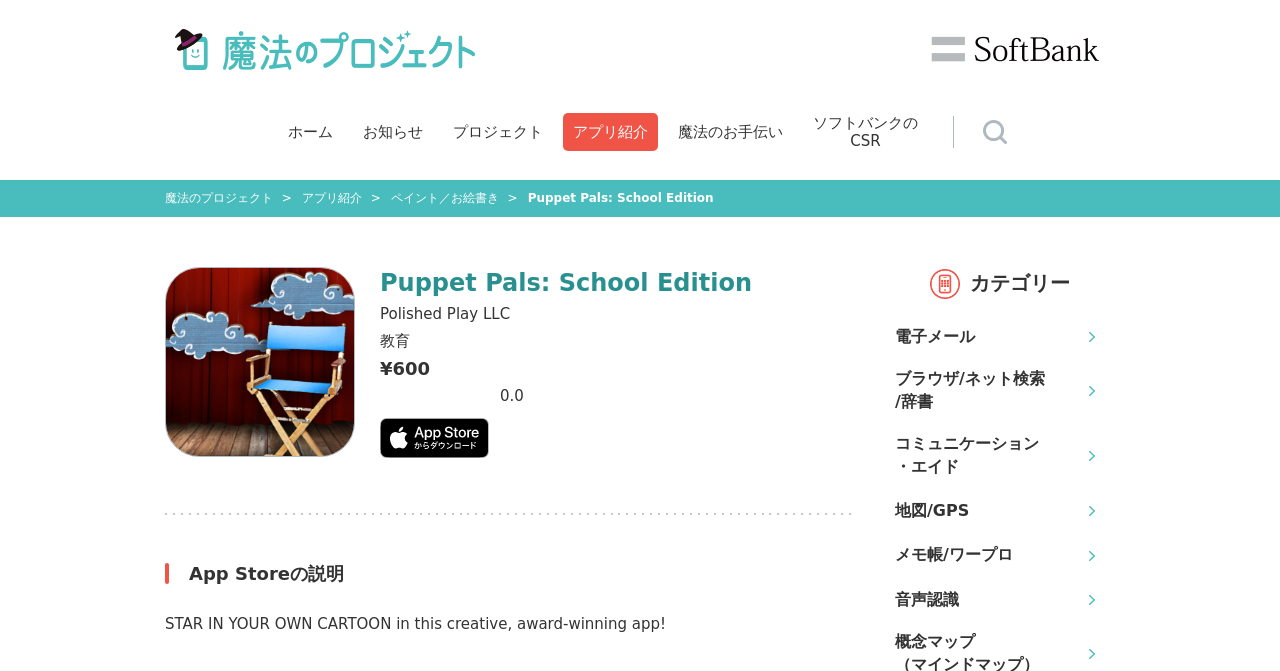Identify the bounding box coordinates for the UI element described as follows: "Puppet Pals: School Edition". Ensure the coordinates are four float numbers between 0 and 1, formatted as [left, top, right, bottom].

[0.412, 0.285, 0.558, 0.306]